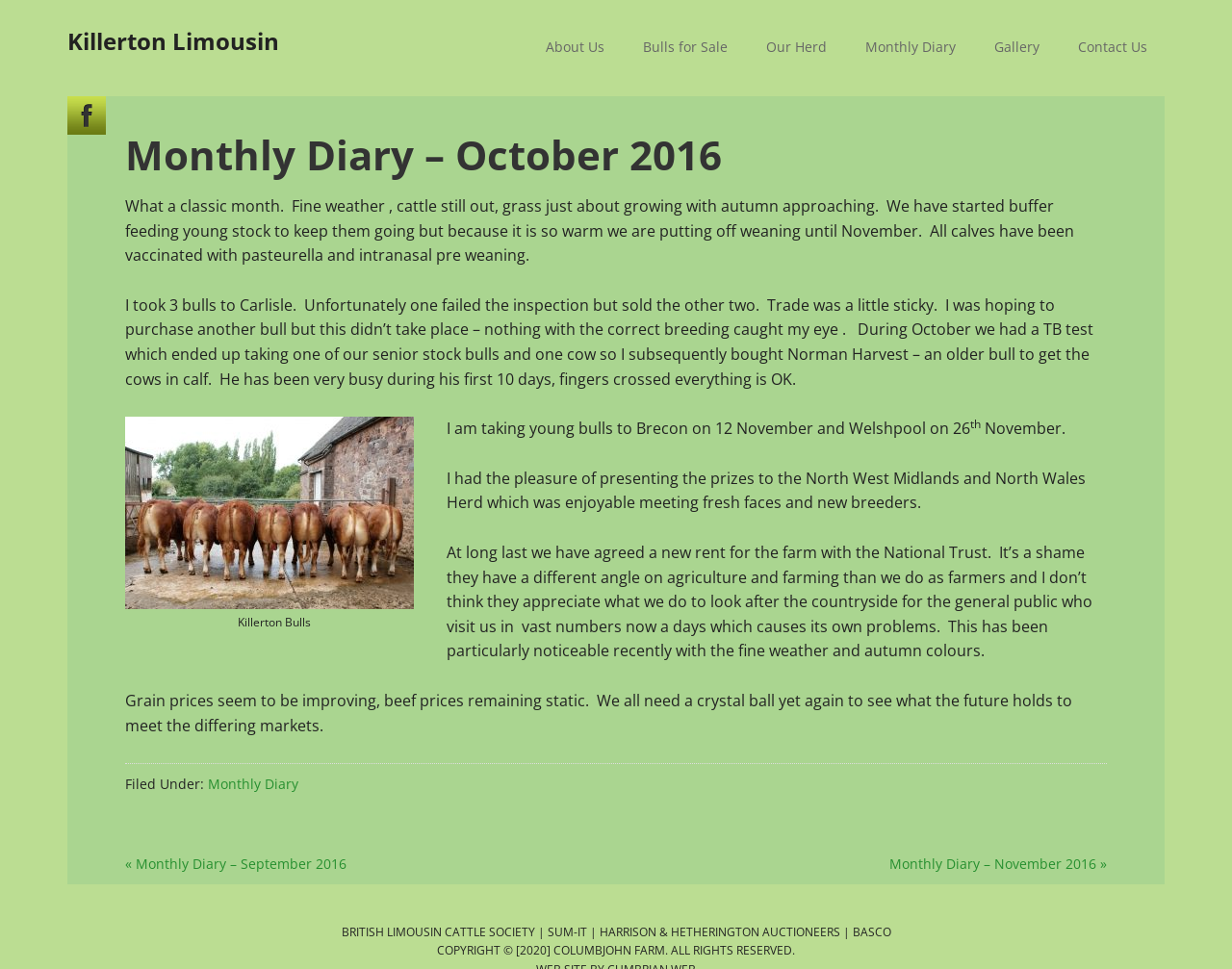What is the purpose of the link 'Killerton Limousin'?
Using the details from the image, give an elaborate explanation to answer the question.

The link 'Killerton Limousin' is likely to direct the user to a webpage related to Killerton Limousin, possibly a webpage about the farm or the cattle breed. This can be inferred from the context of the webpage which is discussing the farm's activities and cattle.